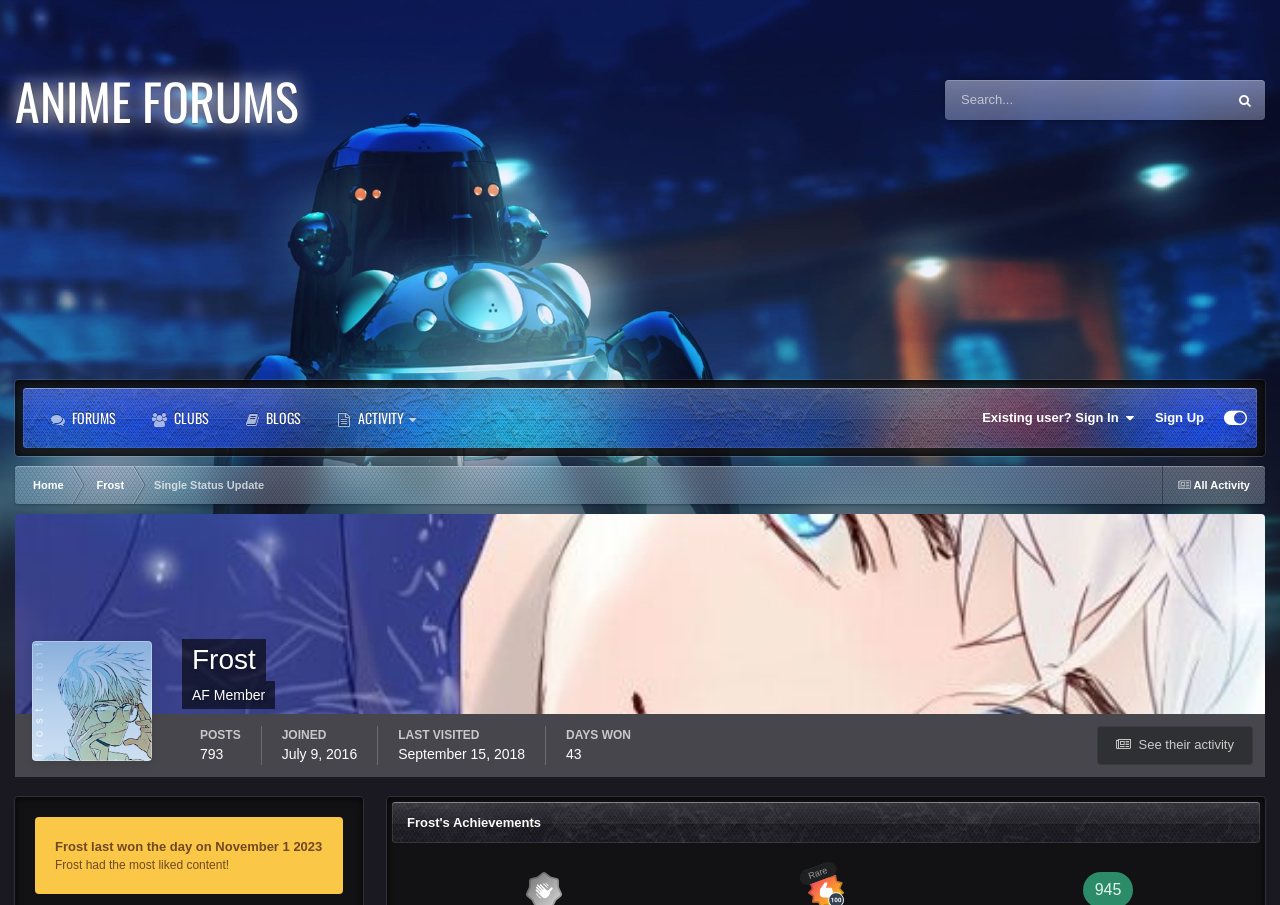Offer a detailed account of what is visible on the webpage.

This webpage appears to be a user profile page on an anime forum website. At the top, there is a navigation bar with links to "ANIME FORUMS", a search box, and a button to search. Below the navigation bar, there are several links to different sections of the website, including "FORUMS", "CLUBS", "BLOGS", and "ACTIVITY".

On the left side of the page, there is a section dedicated to the user "Frost", with links to their profile, activity, and a button to sign in or sign up. Below this section, there is a heading that reads "Single Status Update" and a link to "All Activity".

The main content of the page is divided into several sections. The first section displays the user's profile information, including their username, membership status, and a link to see their activity. Below this, there are several headings that display the user's statistics, such as the number of posts they have made, the date they joined, and the date of their last visit.

The next section appears to be an achievement section, with a heading that reads "Frost's Achievements" and a statistic that displays the number of days the user has won. Below this, there is a link to a specific achievement, which reads "Frost last won the day on November 1 2023" and a brief description of the achievement.

Overall, the webpage is dedicated to displaying information about the user "Frost" and their activity on the anime forum website.